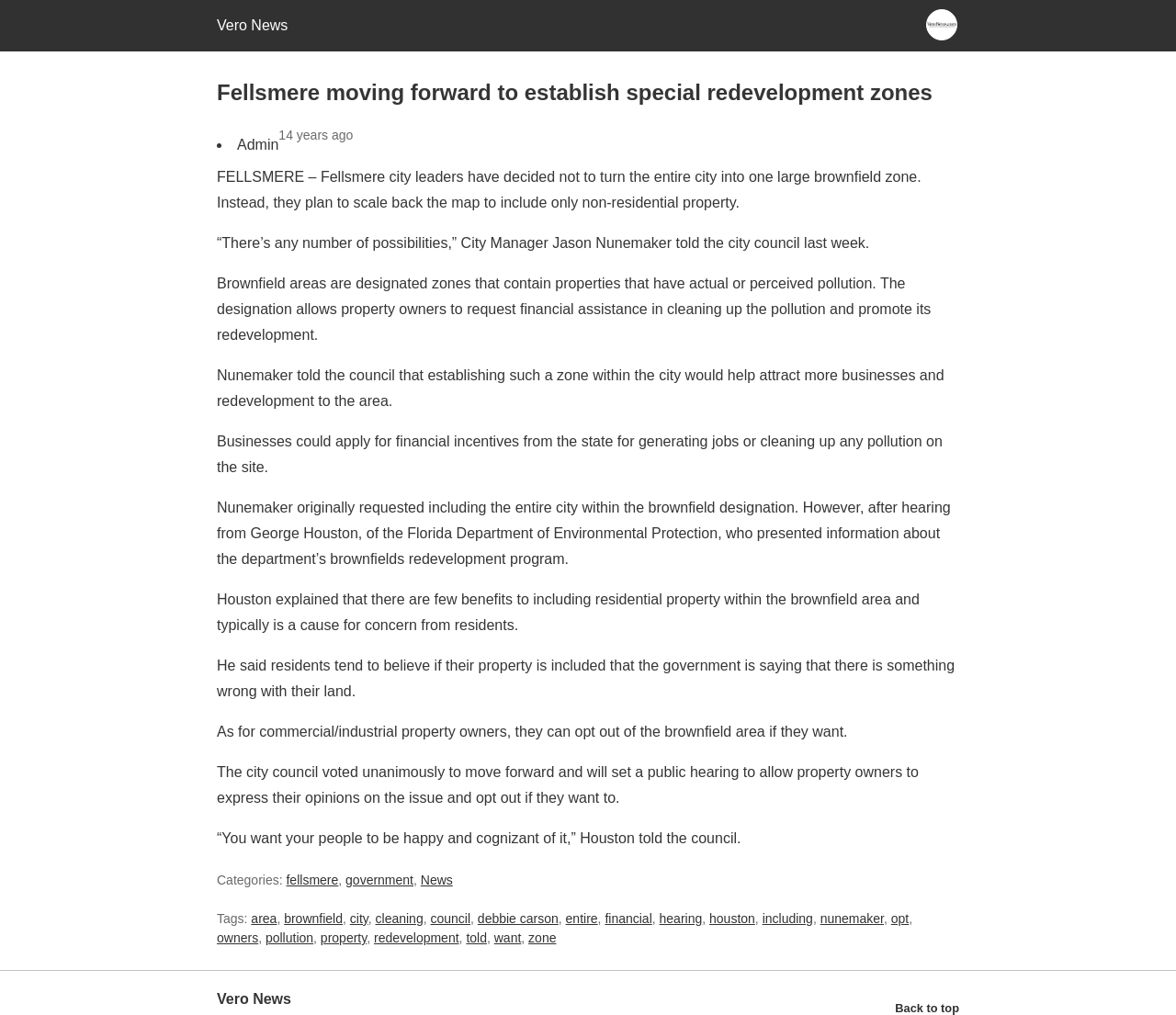Could you locate the bounding box coordinates for the section that should be clicked to accomplish this task: "Click the brownfield tag".

[0.242, 0.898, 0.291, 0.912]